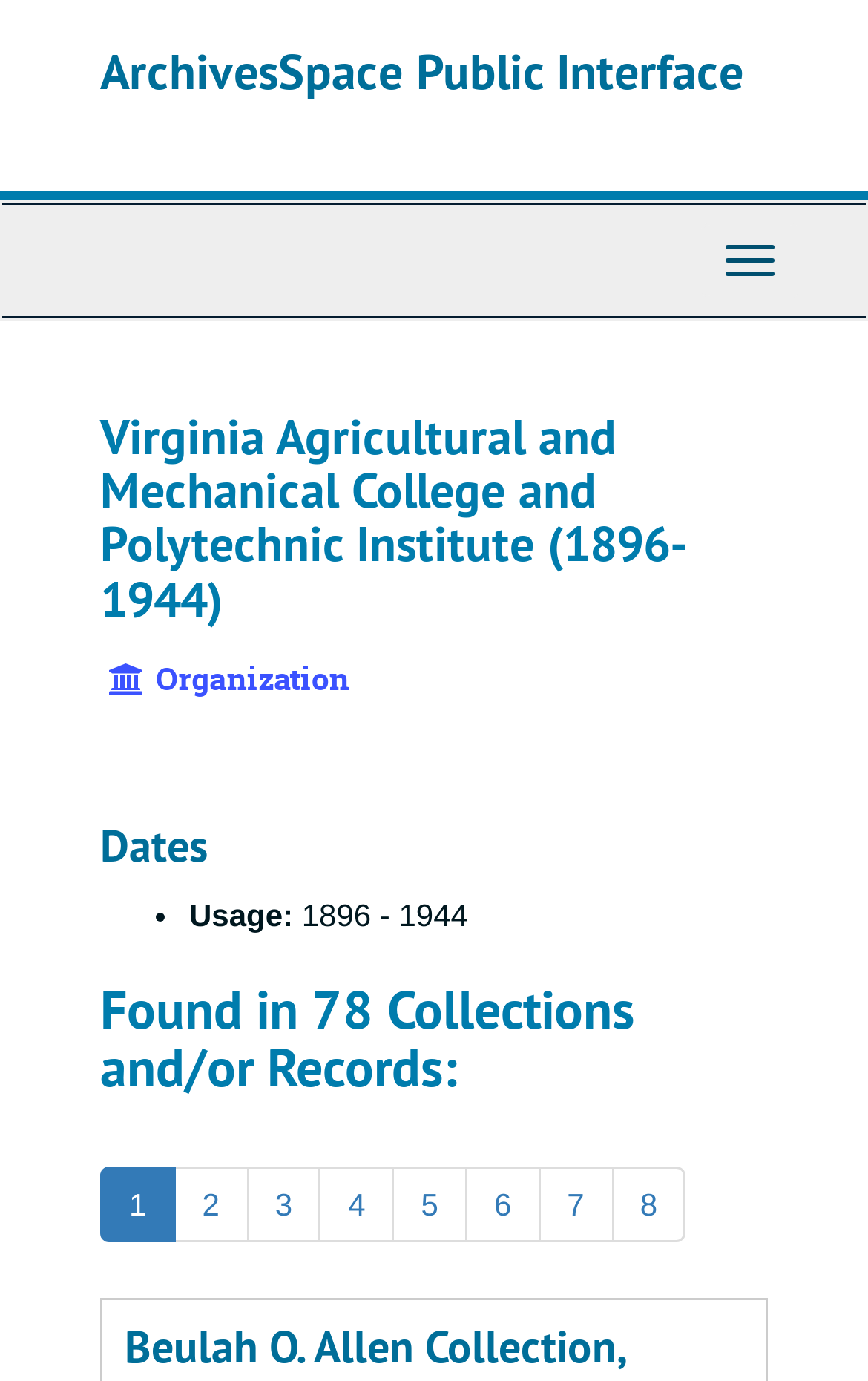Look at the image and write a detailed answer to the question: 
What is the time period of the organization?

I found the answer by looking at the list marker element with the text '•' and the static text elements with the texts 'Usage:' and '1896 - 1944' which are located near each other, indicating that the time period is from 1896 to 1944.